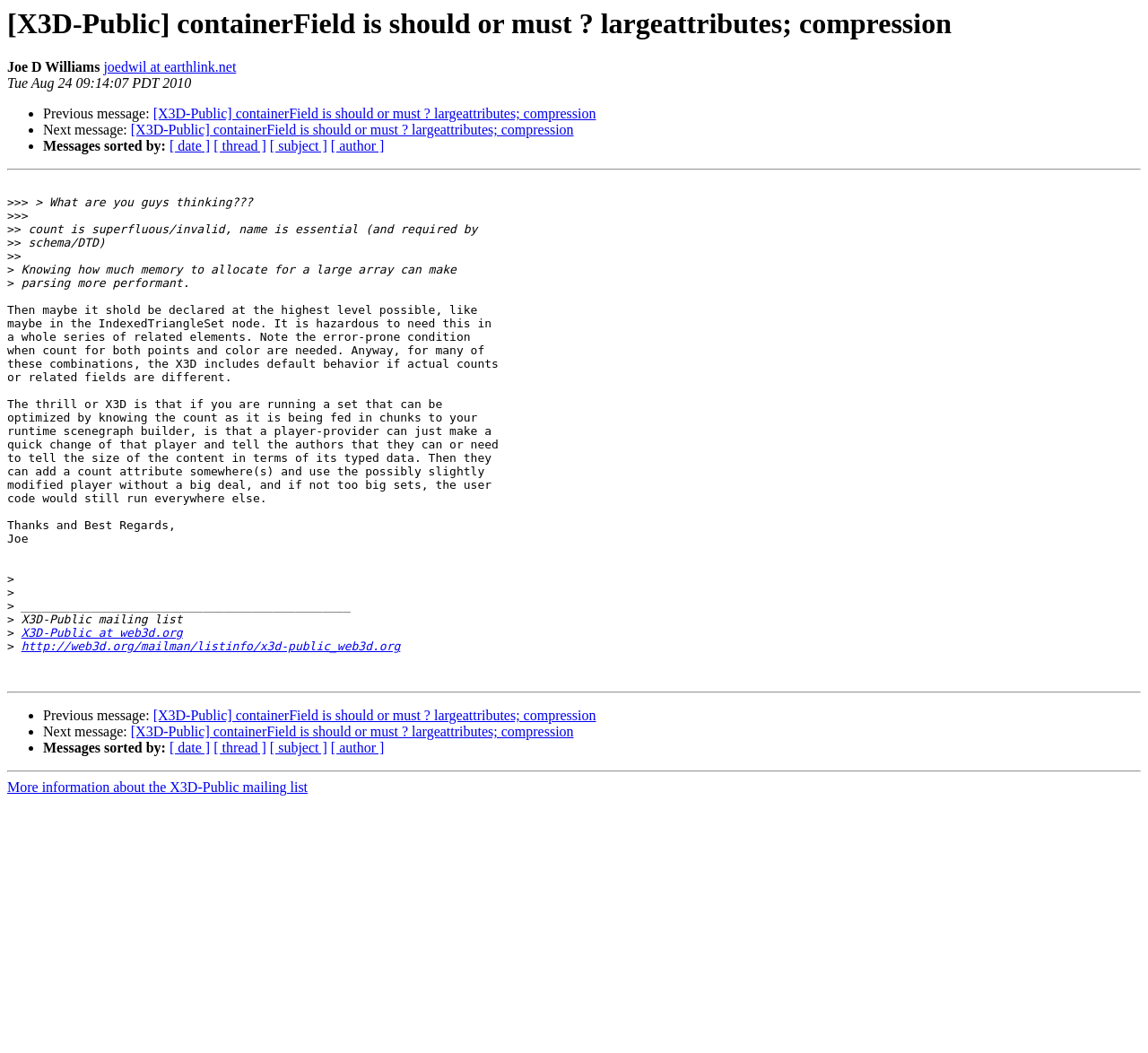Offer an extensive depiction of the webpage and its key elements.

This webpage appears to be an archived email thread from the X3D-Public mailing list. At the top, there is a heading with the title "[X3D-Public] containerField is should or must? largeattributes; compression" followed by the sender's name "Joe D Williams" and the email address "joedwil at earthlink.net". The date of the email is "Tue Aug 24 09:14:07 PDT 2010".

Below the heading, there are navigation links to previous and next messages, as well as options to sort messages by date, thread, subject, or author. 

The main content of the email is a long message from Joe D Williams, which discusses the topic of containerField and large attributes in X3D. The message is divided into several paragraphs, with some sentences spanning multiple lines. The text is quite technical and appears to be a discussion about the best practices for optimizing X3D parsing.

At the bottom of the page, there are more navigation links to previous and next messages, as well as a separator line. Below that, there is a link to more information about the X3D-Public mailing list.